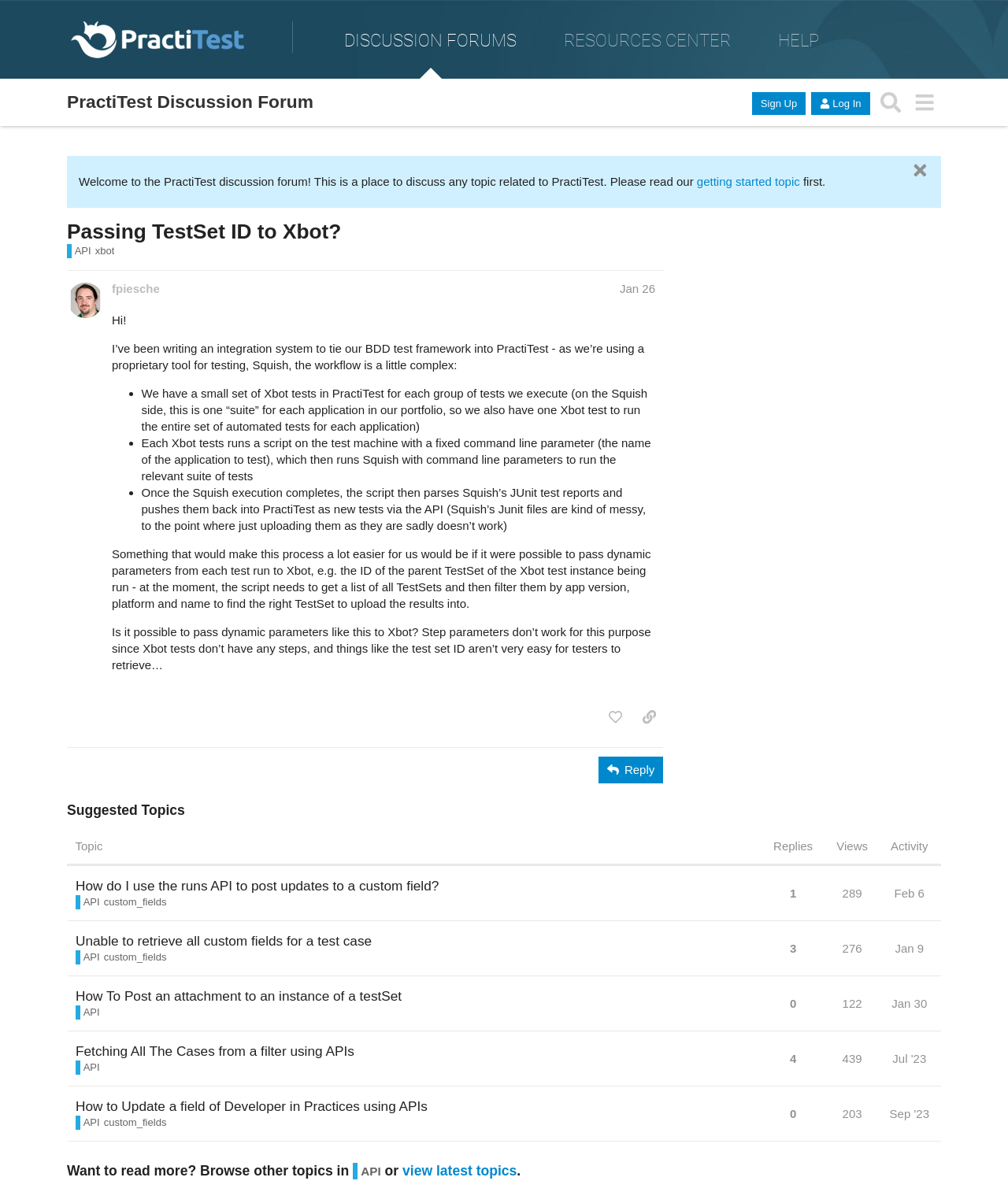Identify the bounding box coordinates of the region that should be clicked to execute the following instruction: "Click on the 'Reply' button".

[0.594, 0.635, 0.658, 0.657]